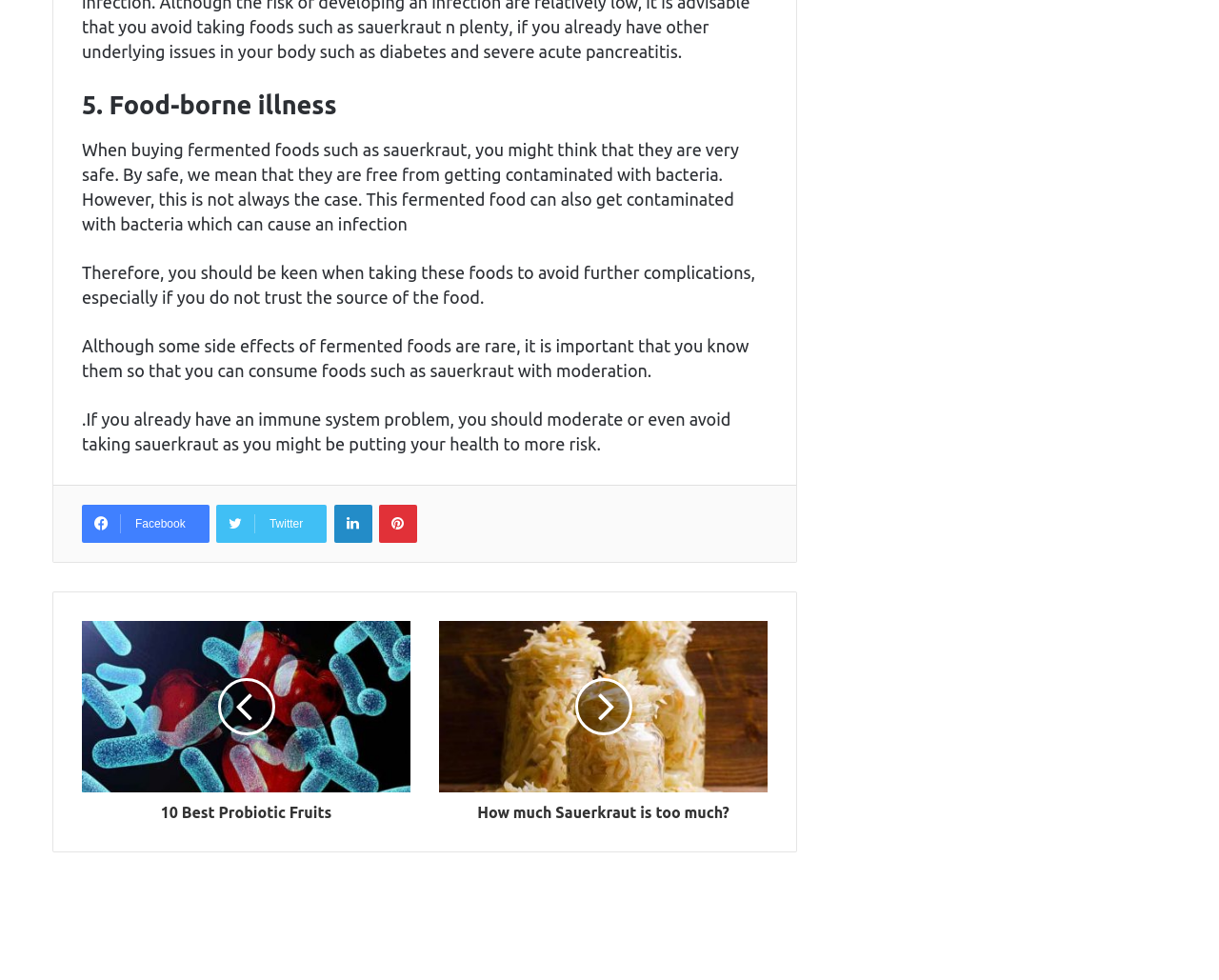Provide the bounding box coordinates of the HTML element this sentence describes: "Contact Us". The bounding box coordinates consist of four float numbers between 0 and 1, i.e., [left, top, right, bottom].

[0.534, 0.976, 0.588, 0.992]